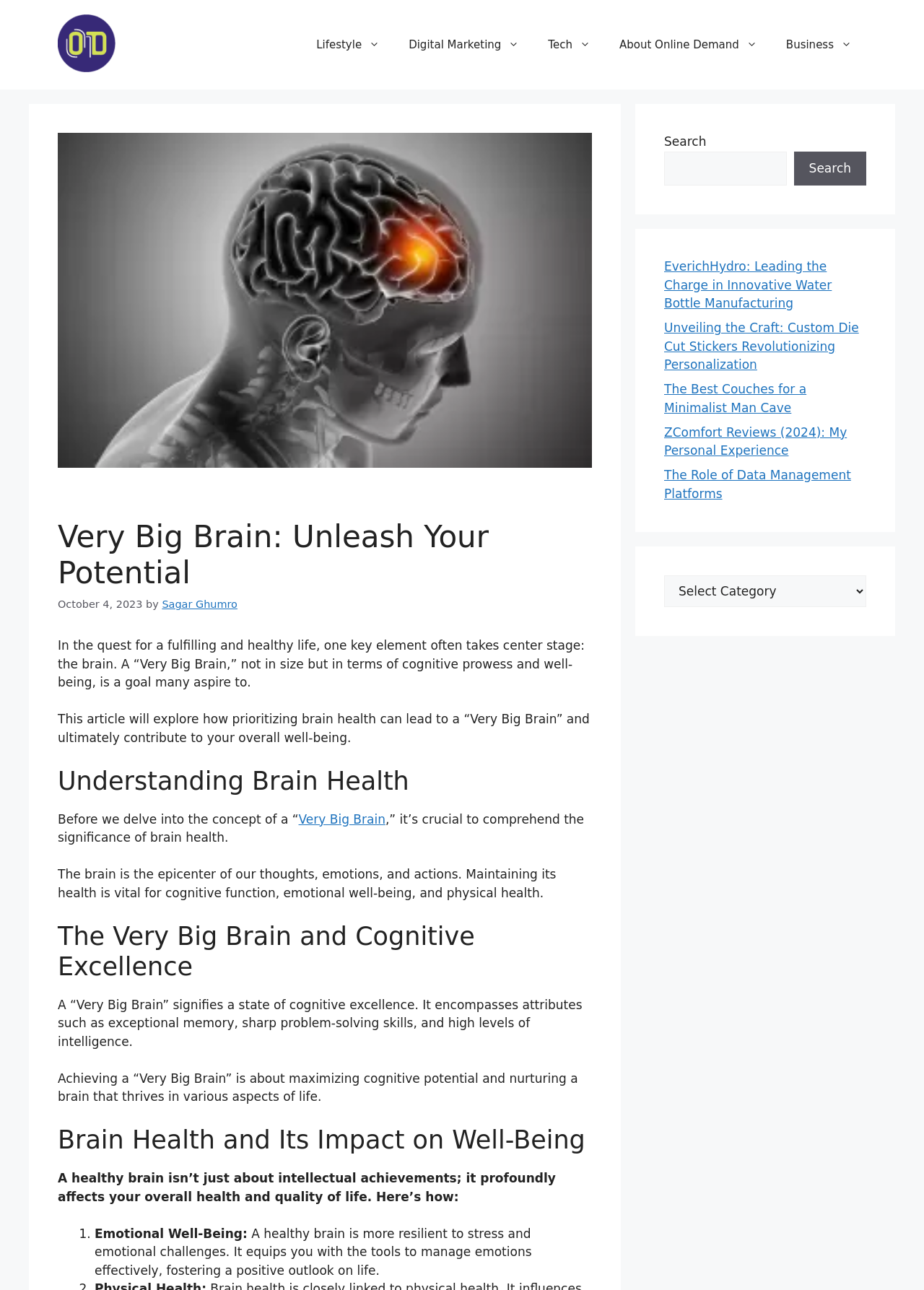What is the primary focus of the webpage?
Examine the image and give a concise answer in one word or a short phrase.

Brain health and cognitive excellence